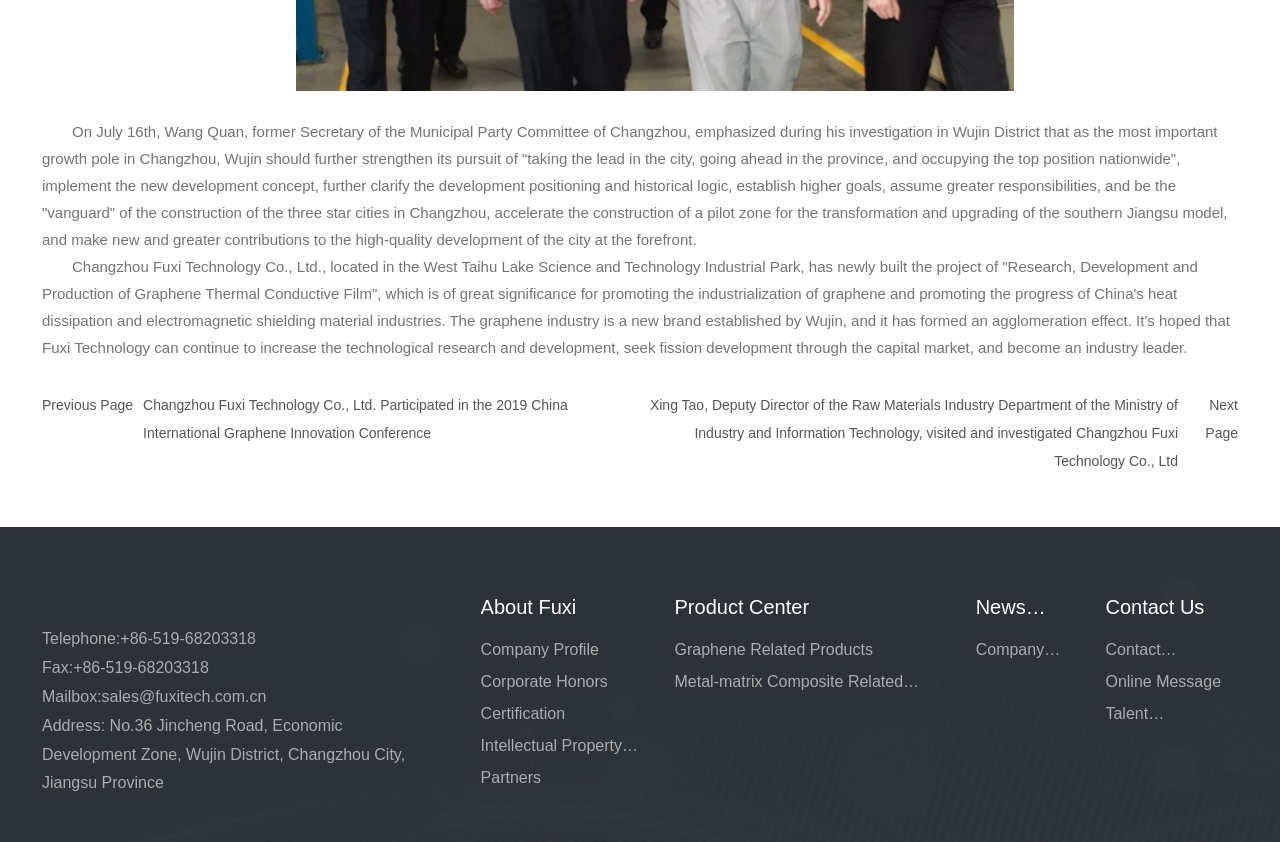What is the company's telephone number?
Answer the question with as much detail as you can, using the image as a reference.

I found the telephone number by looking at the contact information section of the webpage, where it is listed as 'Telephone:' followed by the number +86-519-68203318.